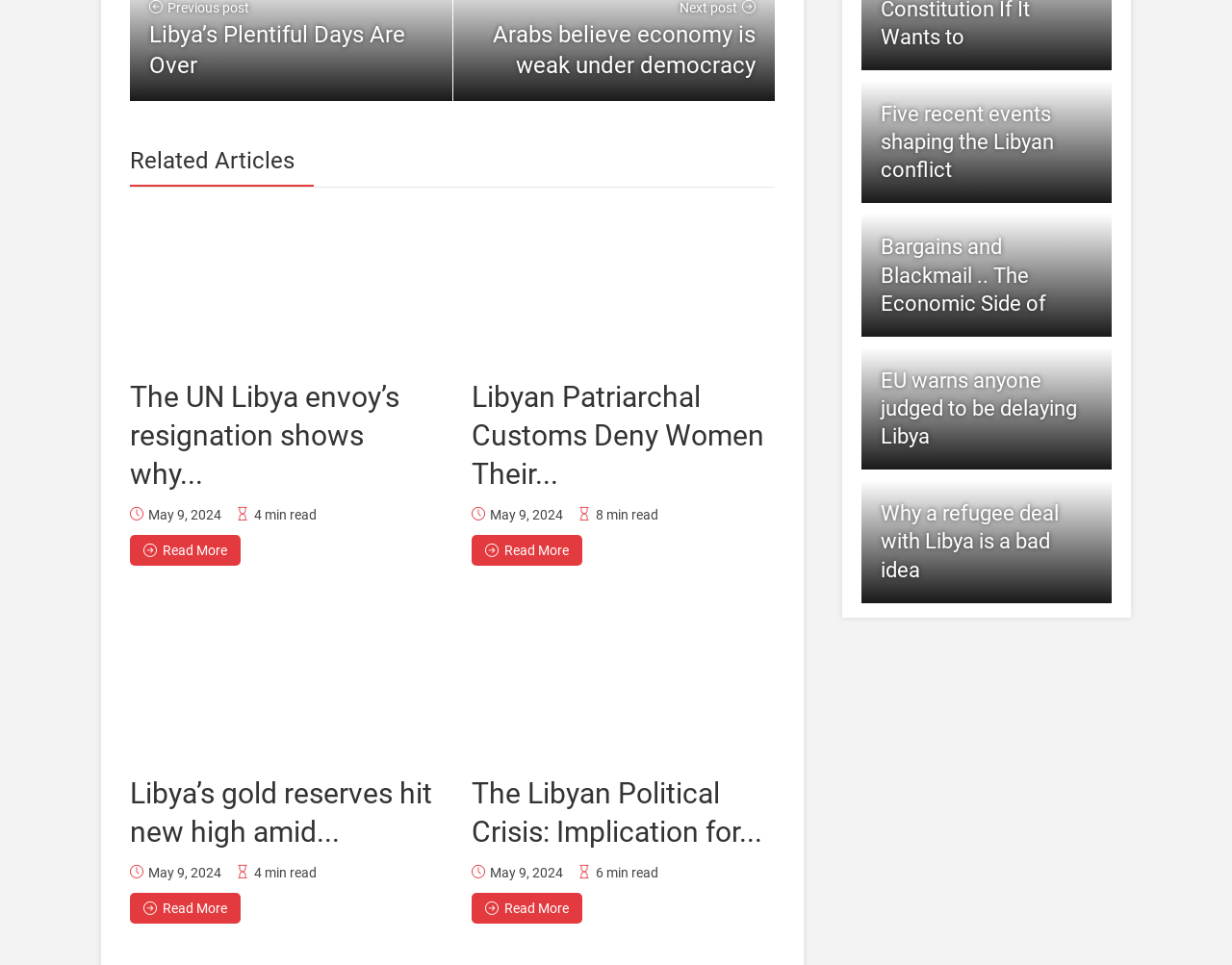Please identify the bounding box coordinates of the region to click in order to complete the task: "View Libyan Patriarchal Customs Deny Women Their Rights to Inheritance". The coordinates must be four float numbers between 0 and 1, specified as [left, top, right, bottom].

[0.383, 0.554, 0.473, 0.586]